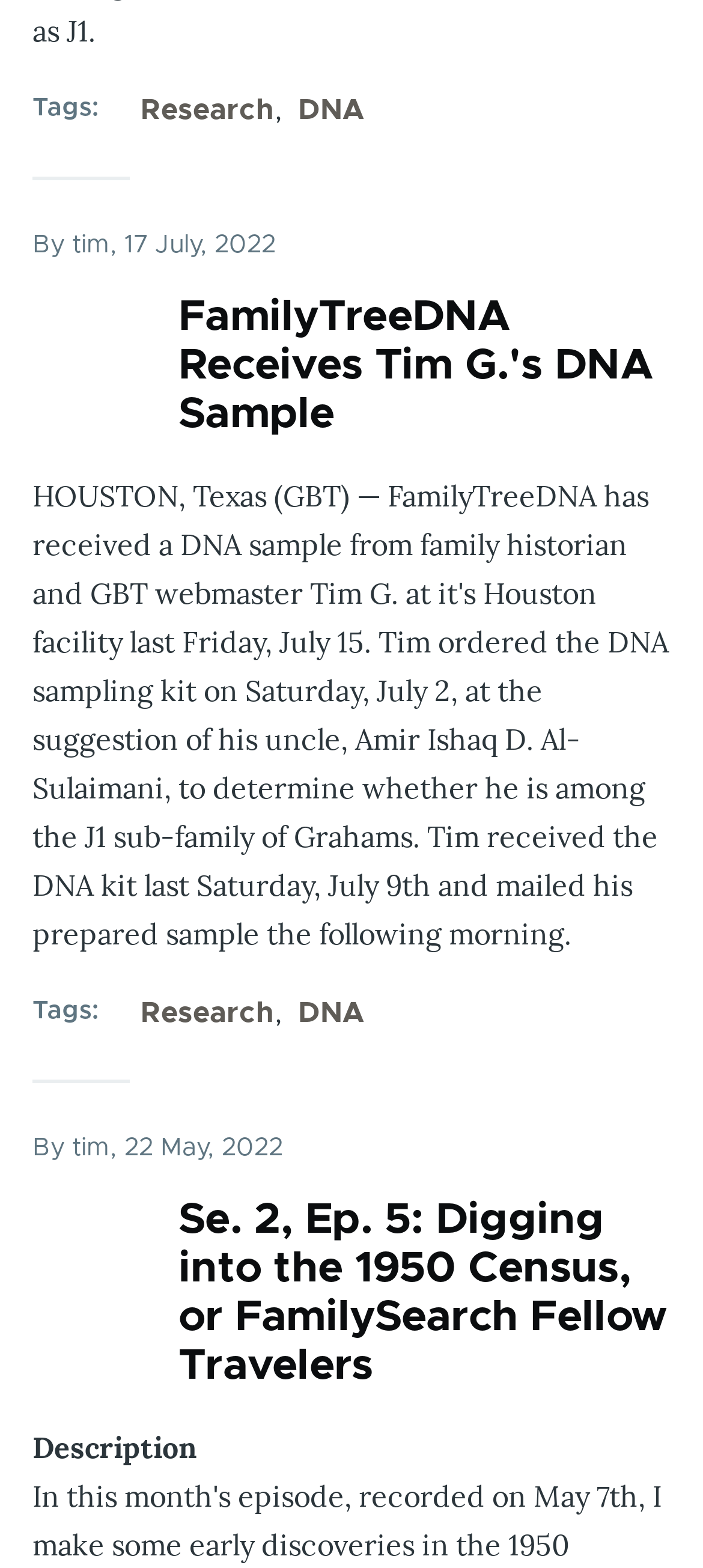Provide a one-word or short-phrase response to the question:
What is the title of the second article?

Se. 2, Ep. 5: Digging into the 1950 Census, or FamilySearch Fellow Travelers